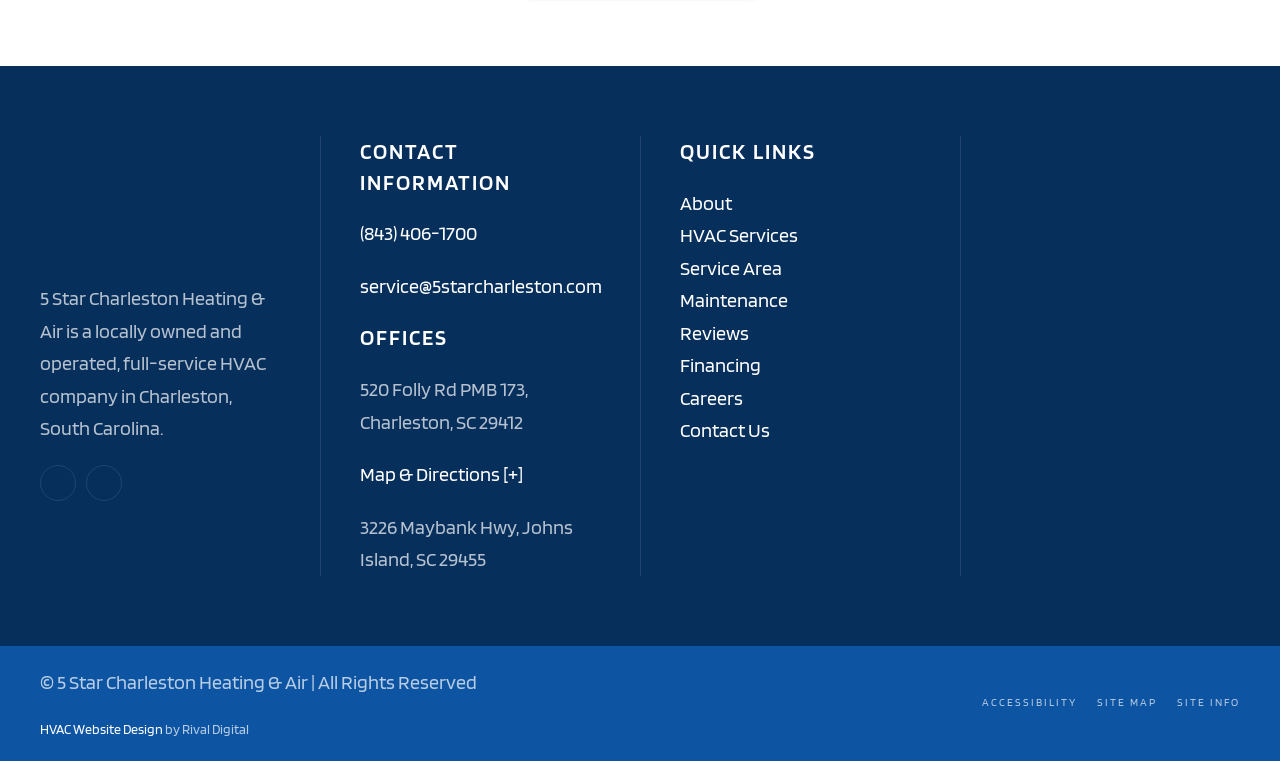Find and provide the bounding box coordinates for the UI element described with: "About".

[0.531, 0.25, 0.572, 0.282]